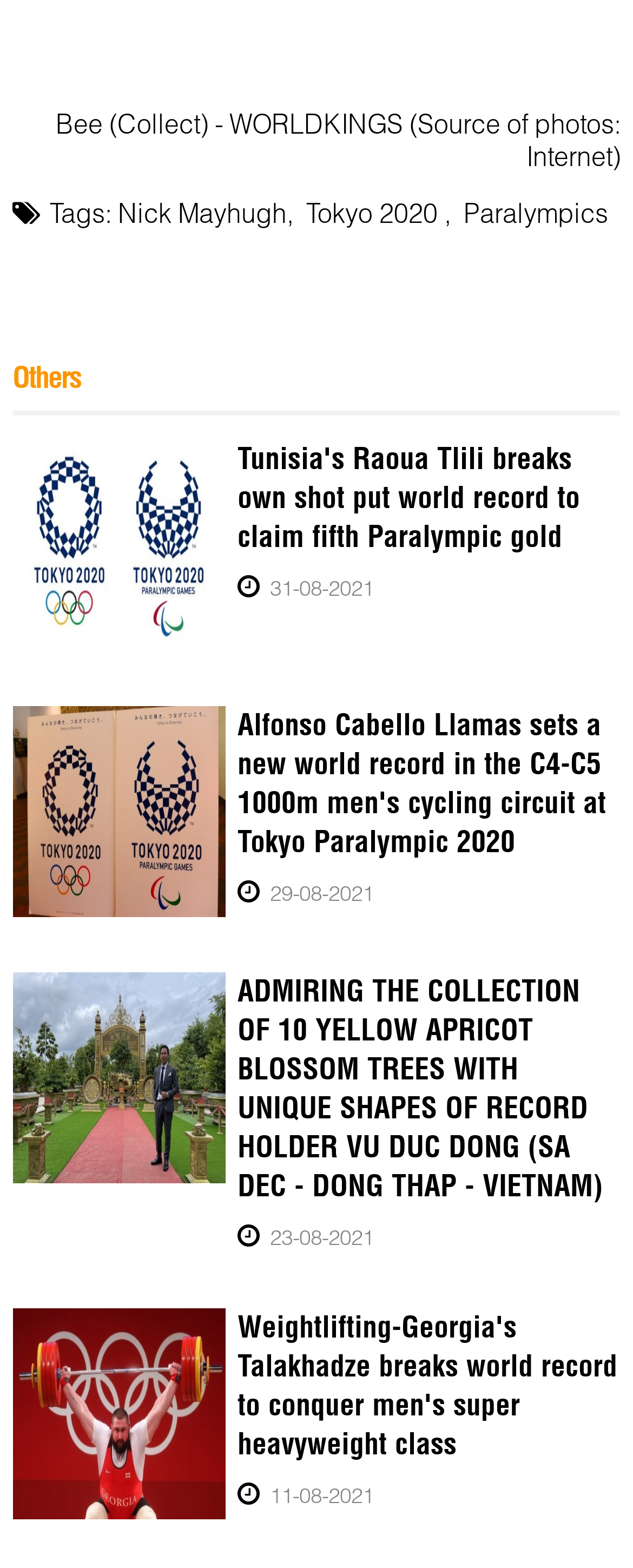Please identify the bounding box coordinates of the clickable region that I should interact with to perform the following instruction: "Click on the link to see more about Others". The coordinates should be expressed as four float numbers between 0 and 1, i.e., [left, top, right, bottom].

[0.02, 0.229, 0.98, 0.253]